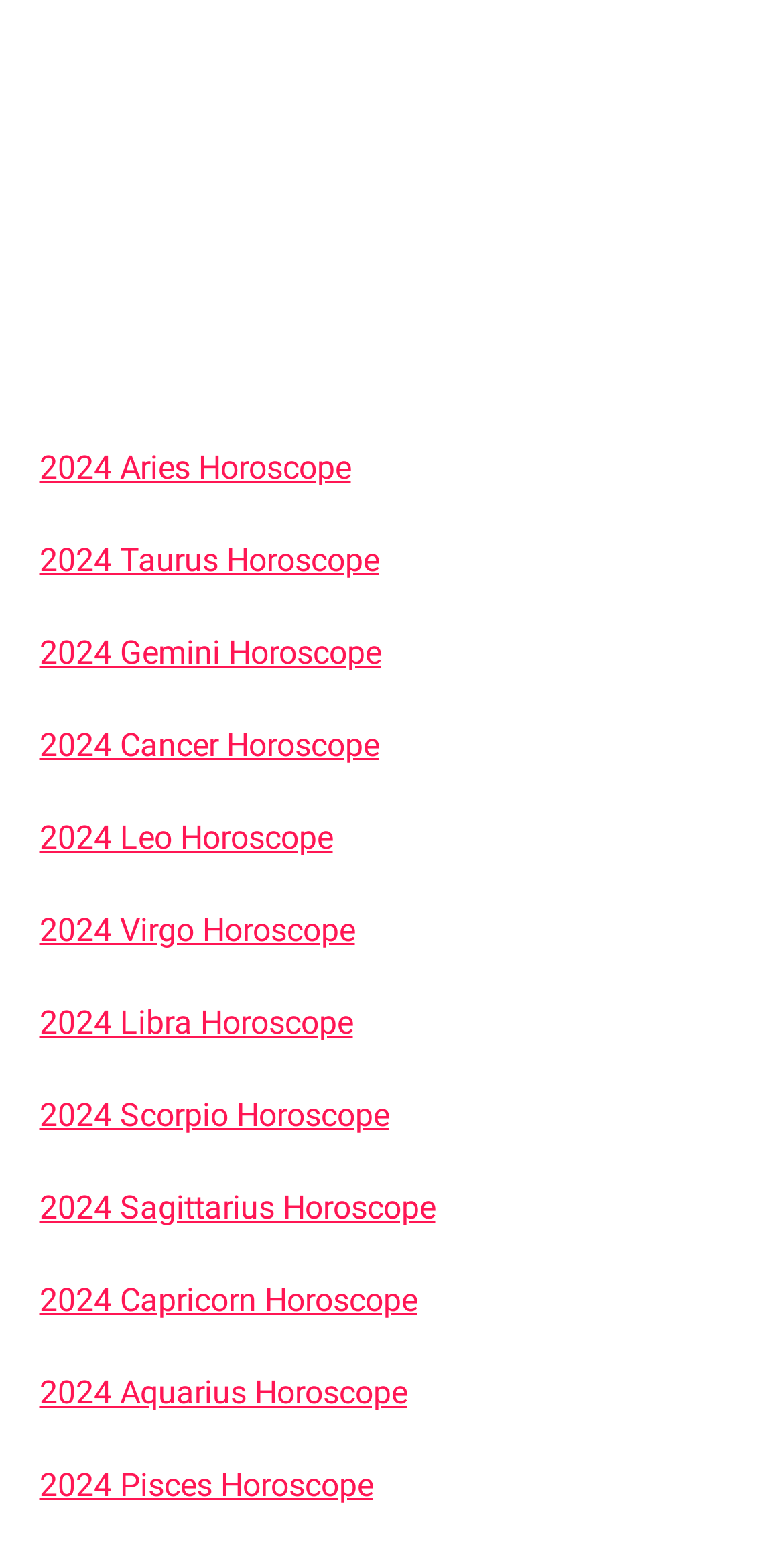Are all zodiac signs listed for the same year?
Based on the image, answer the question with as much detail as possible.

I examined the links on the webpage and found that all of them are related to the year 2024, with each link corresponding to a different zodiac sign's horoscope for that year.